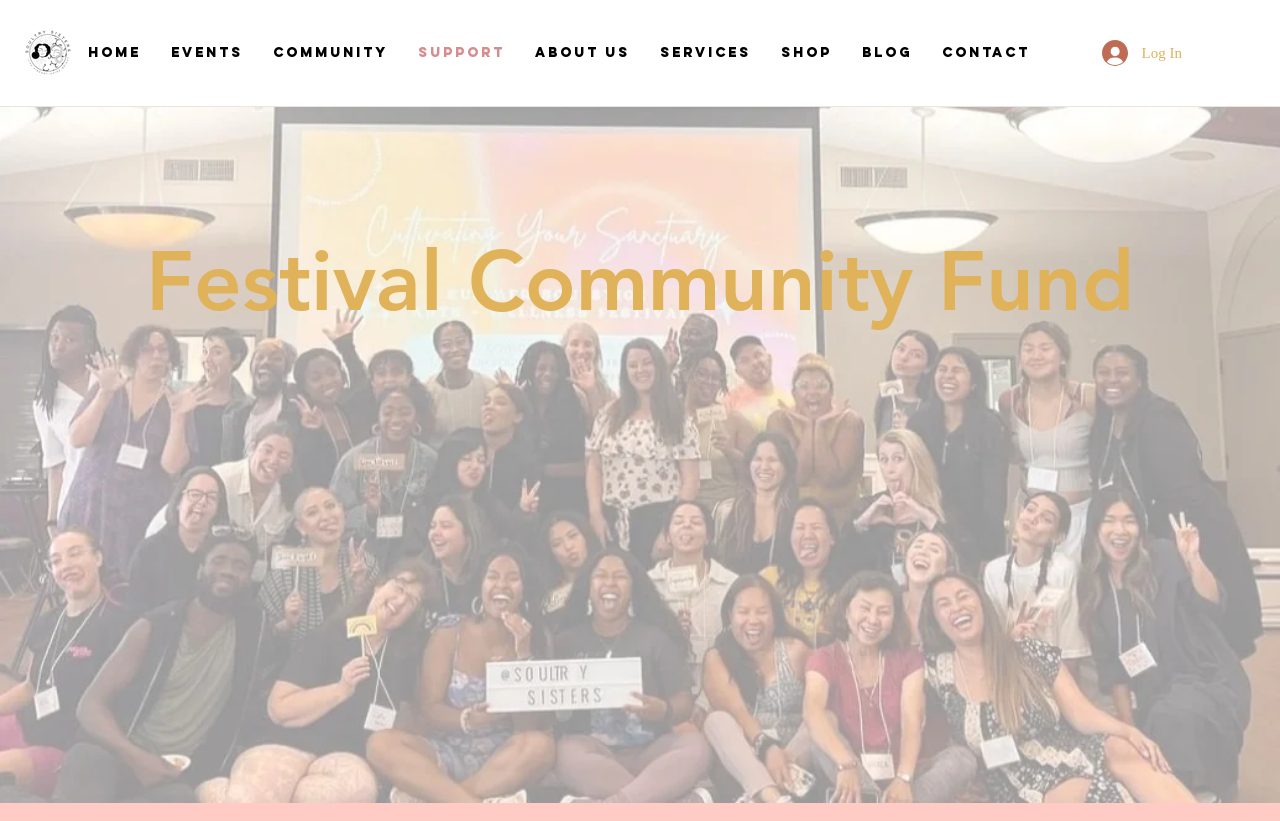Please identify the bounding box coordinates of the element on the webpage that should be clicked to follow this instruction: "click the Soultrey Sisters Logo". The bounding box coordinates should be given as four float numbers between 0 and 1, formatted as [left, top, right, bottom].

[0.02, 0.037, 0.055, 0.091]